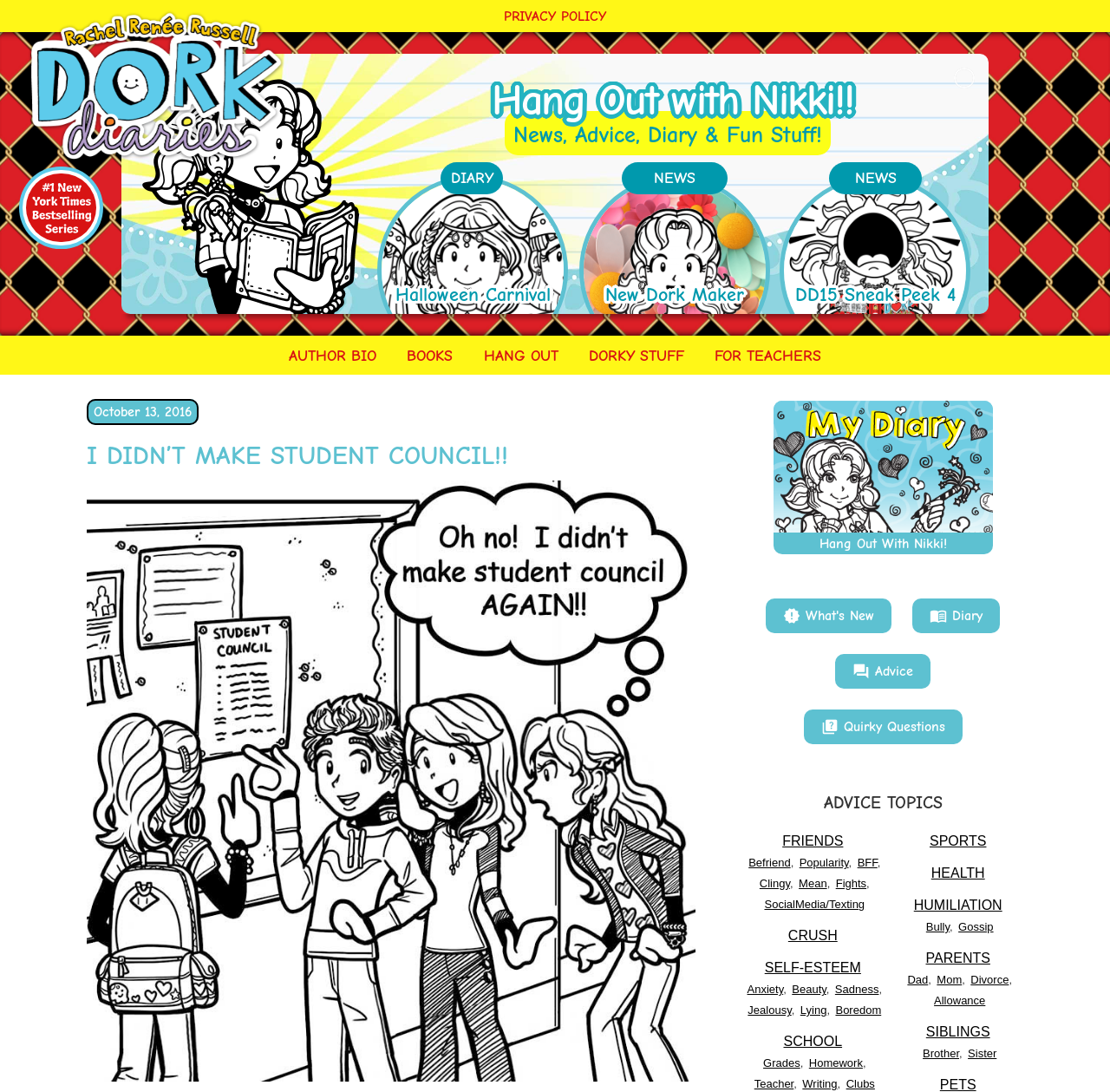Please identify the bounding box coordinates for the region that you need to click to follow this instruction: "Click on the 'Related posts' heading".

None